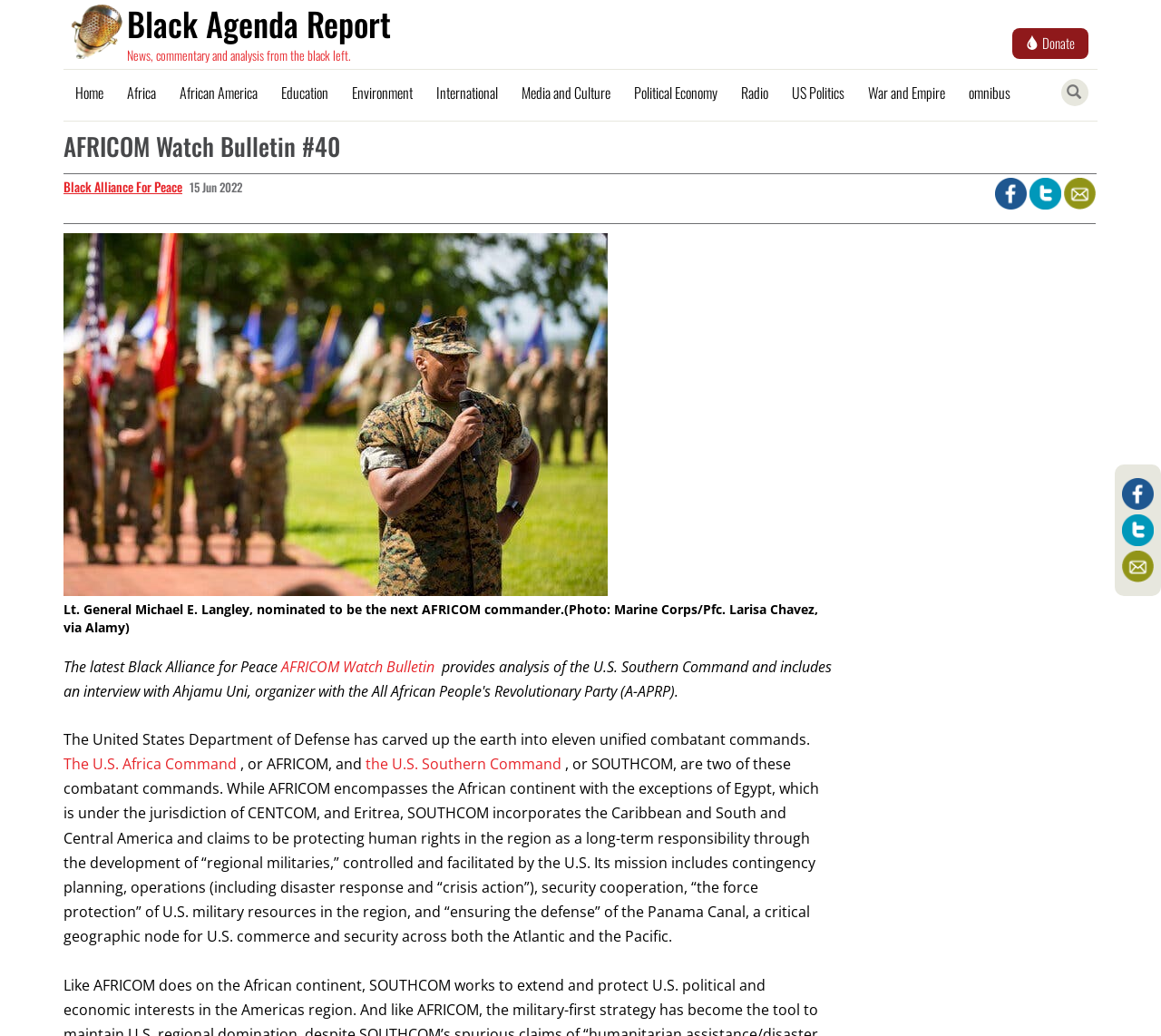Analyze the image and give a detailed response to the question:
What is the purpose of the U.S. Southern Command?

The webpage explains that the U.S. Southern Command, or SOUTHCOM, claims to be protecting human rights in the region as a long-term responsibility through the development of “regional militaries,” controlled and facilitated by the U.S.